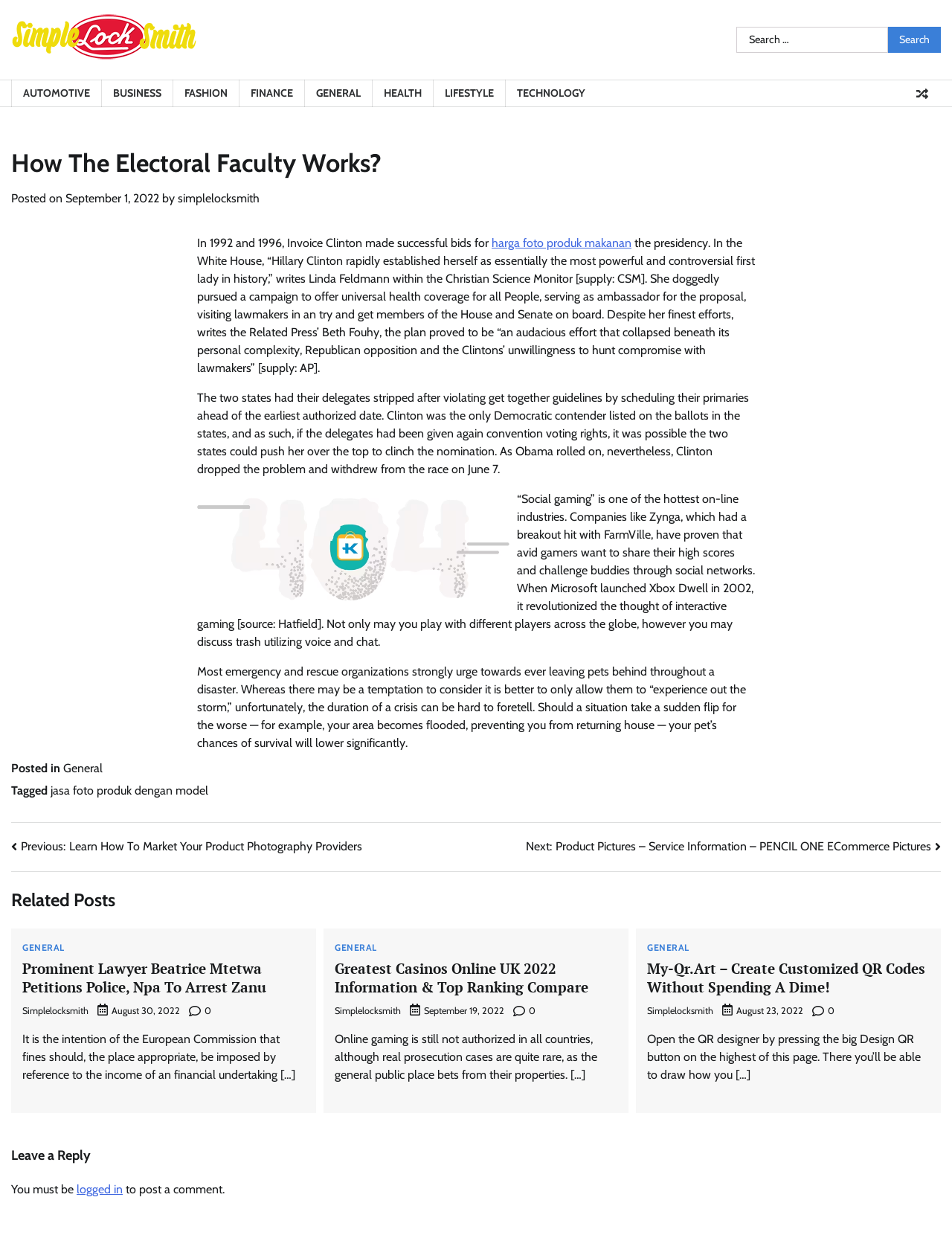Give a detailed account of the webpage, highlighting key information.

This webpage is about the electoral faculty and its workings, with a focus on the presidential elections in the United States. At the top of the page, there is a logo and a link to "Simple Lock Smith" on the left, and a search bar on the right. Below the search bar, there are several links to different categories, including "AUTOMOTIVE", "BUSINESS", "FASHION", and more.

The main content of the page is an article about the electoral faculty, with a heading that reads "How The Electoral Faculty Works?" The article is divided into several sections, with headings and paragraphs of text. There are also links to other articles and sources throughout the text.

To the right of the article, there is a section with links to related posts, including "Prominent Lawyer Beatrice Mtetwa Petitions Police, Npa To Arrest Zanu", "Greatest Casinos Online UK 2022 Information & Top Ranking Compare", and "My-Qr.Art – Create Customized QR Codes Without Spending A Dime!".

At the bottom of the page, there is a footer section with links to "Posts" and "Related Posts", as well as a section for leaving a reply or comment.

There are several images on the page, including a logo for "Simple Lock Smith" and an image related to the article's content. The overall layout of the page is clean and easy to navigate, with clear headings and concise text.